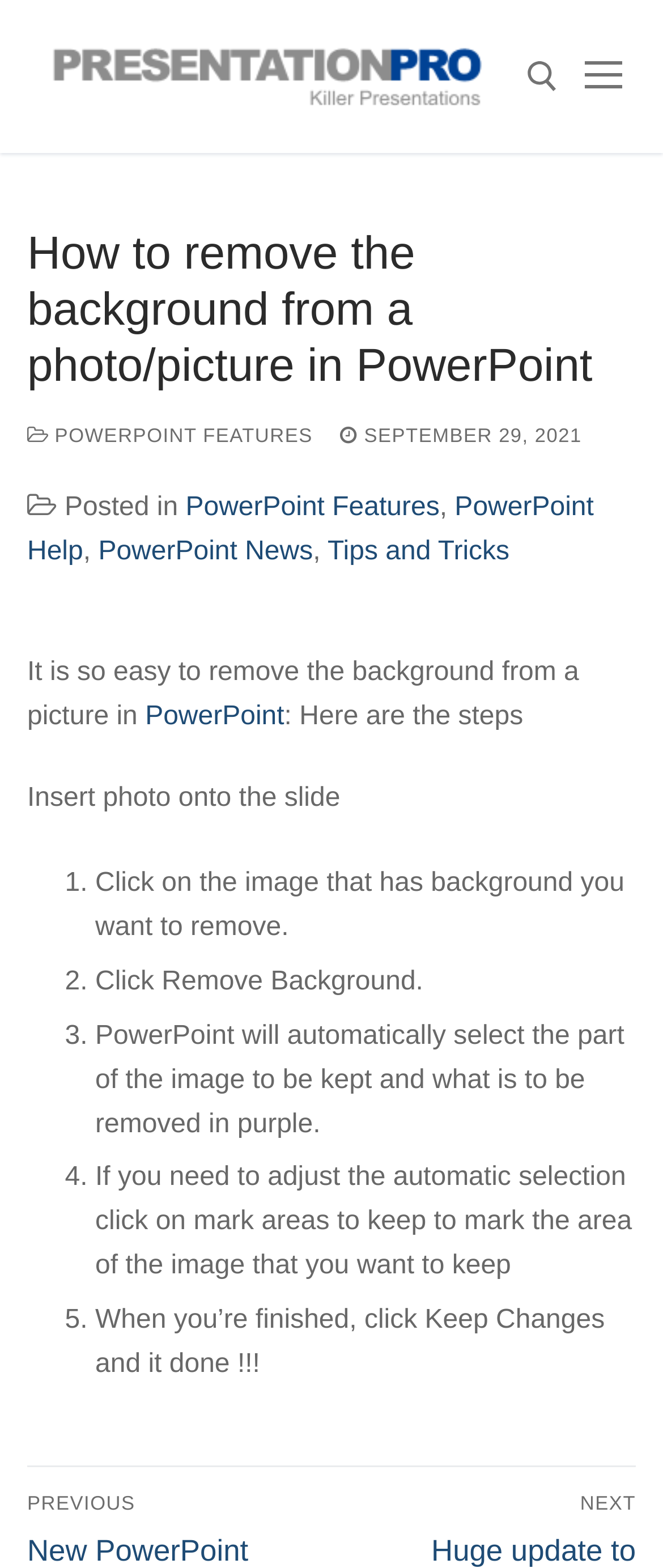Determine the bounding box coordinates of the clickable region to follow the instruction: "Click on the link to view PowerPoint Features".

[0.041, 0.272, 0.472, 0.285]